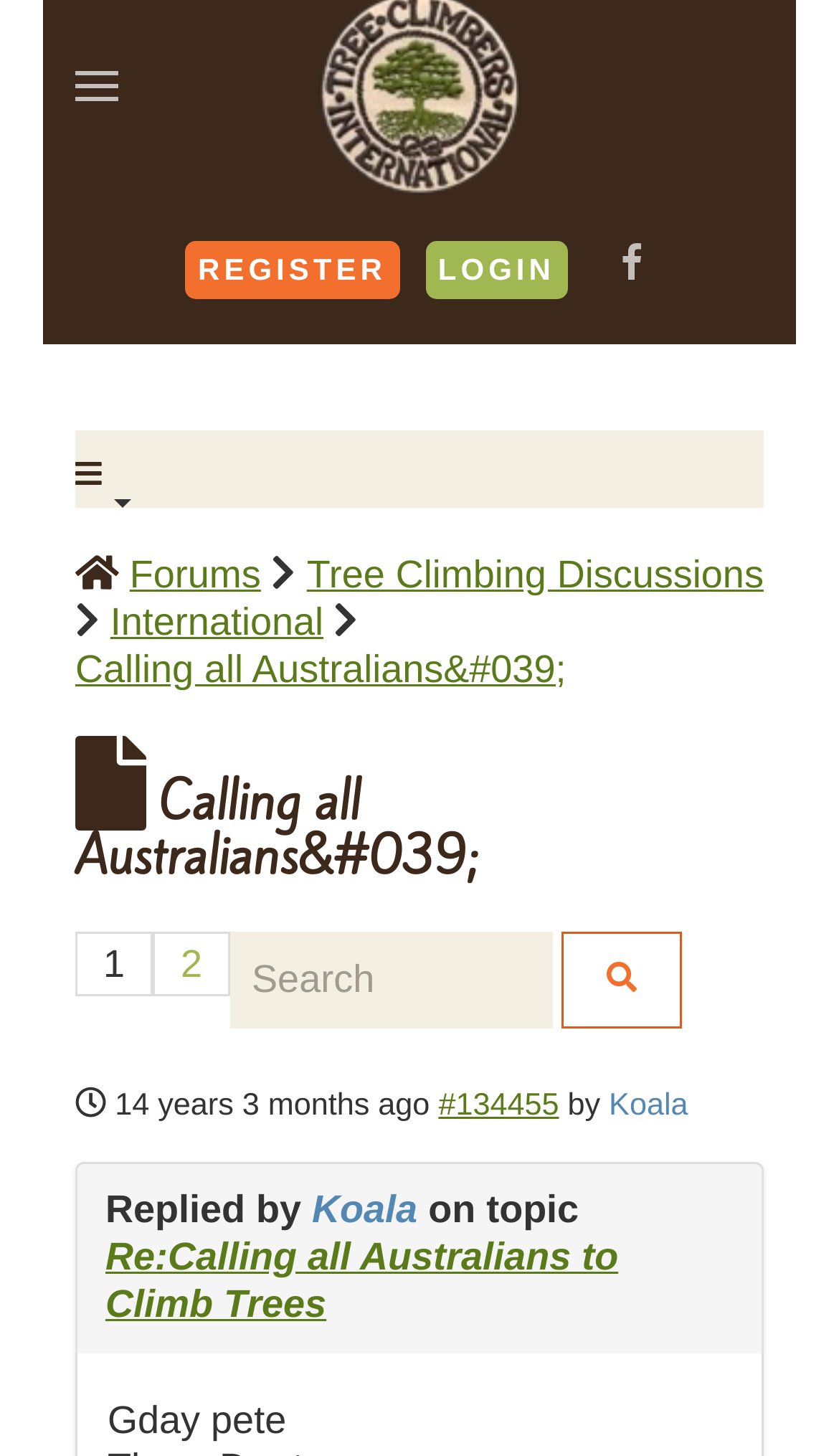Using the details in the image, give a detailed response to the question below:
What is the purpose of the textbox?

I found a textbox with the label 'Search' which suggests that the purpose of the textbox is to allow users to search for something within the forum.